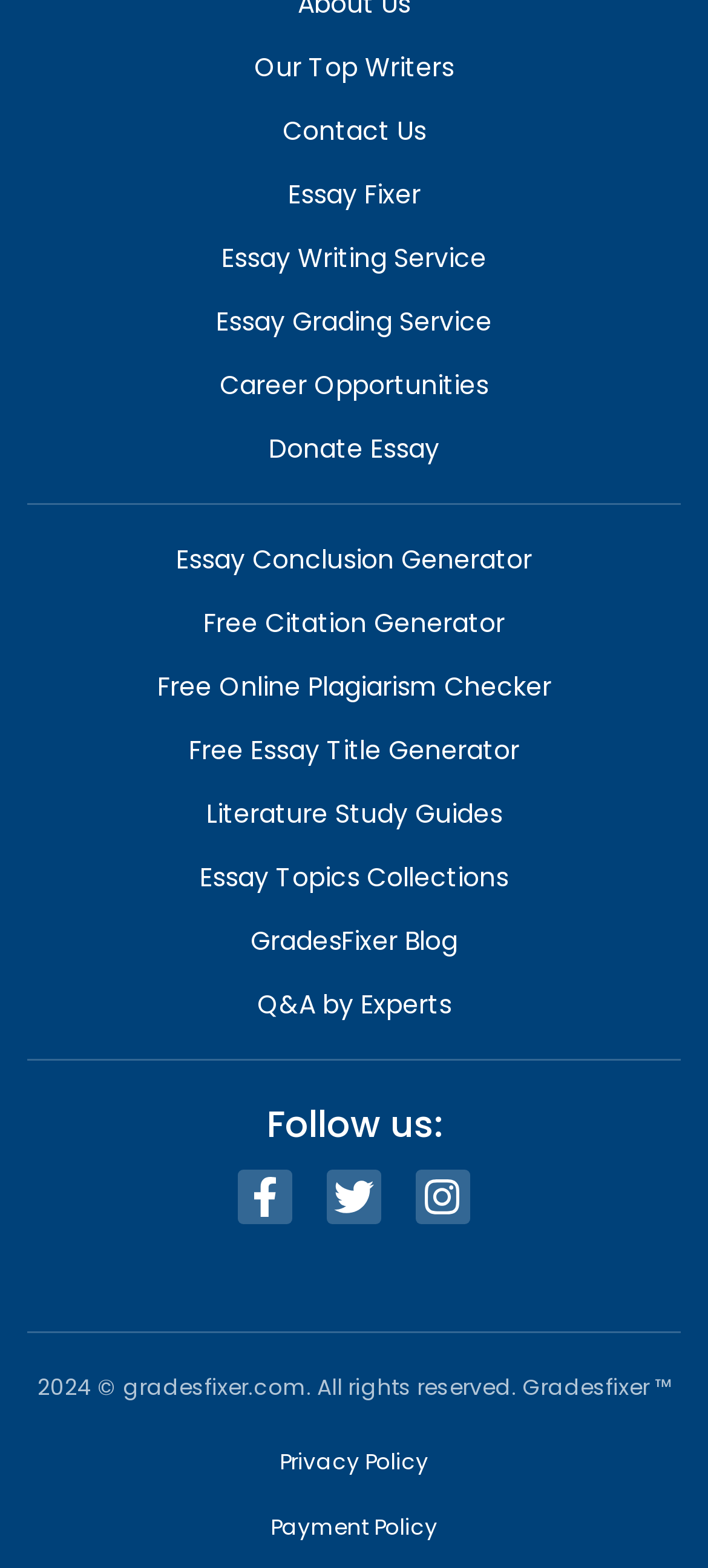Please look at the image and answer the question with a detailed explanation: How can users contact the website?

The 'Contact Us' link is present in the top navigation menu, which suggests that users can contact the website by clicking on this link and following the subsequent instructions.